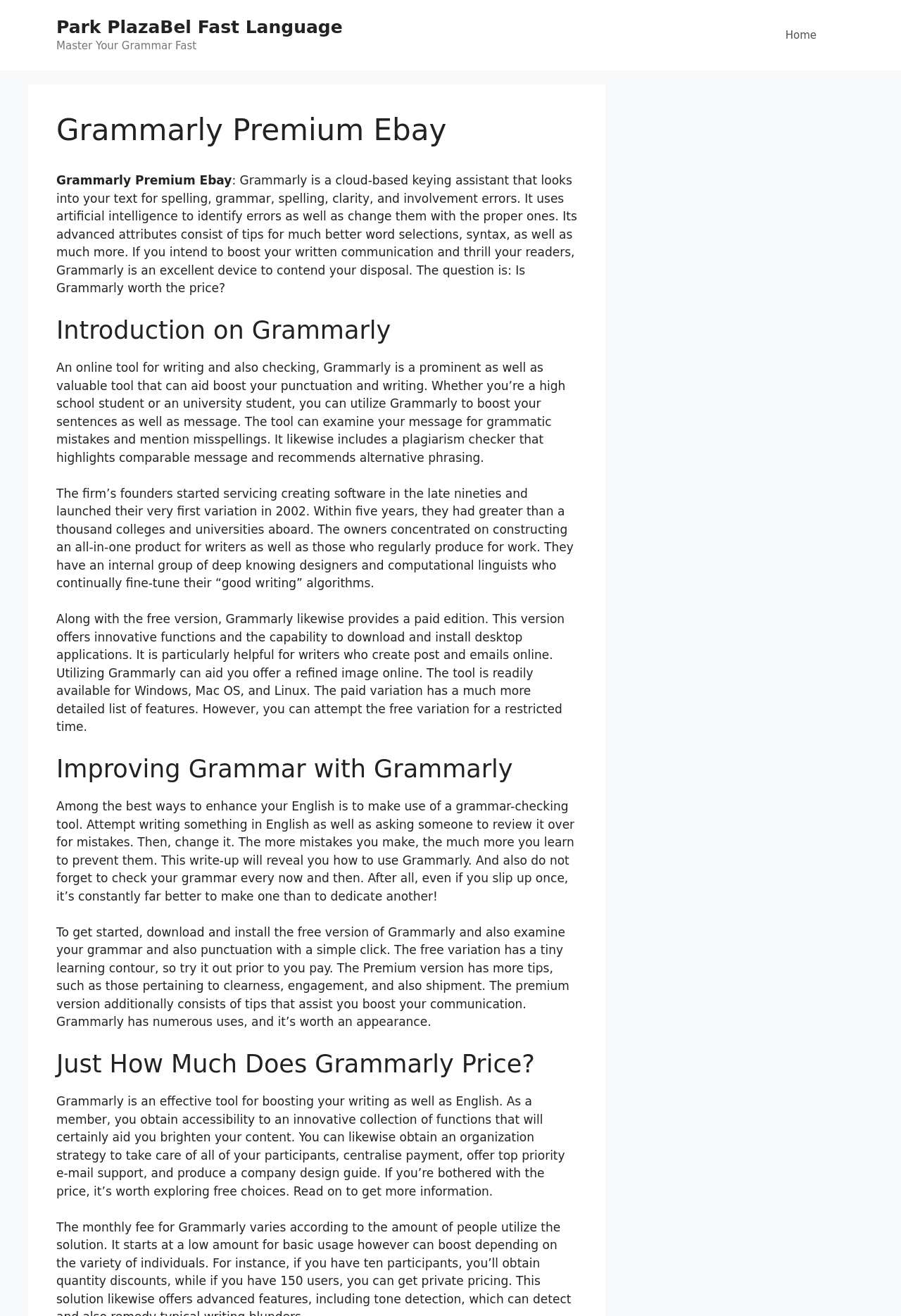What is the primary heading on this webpage?

Grammarly Premium Ebay